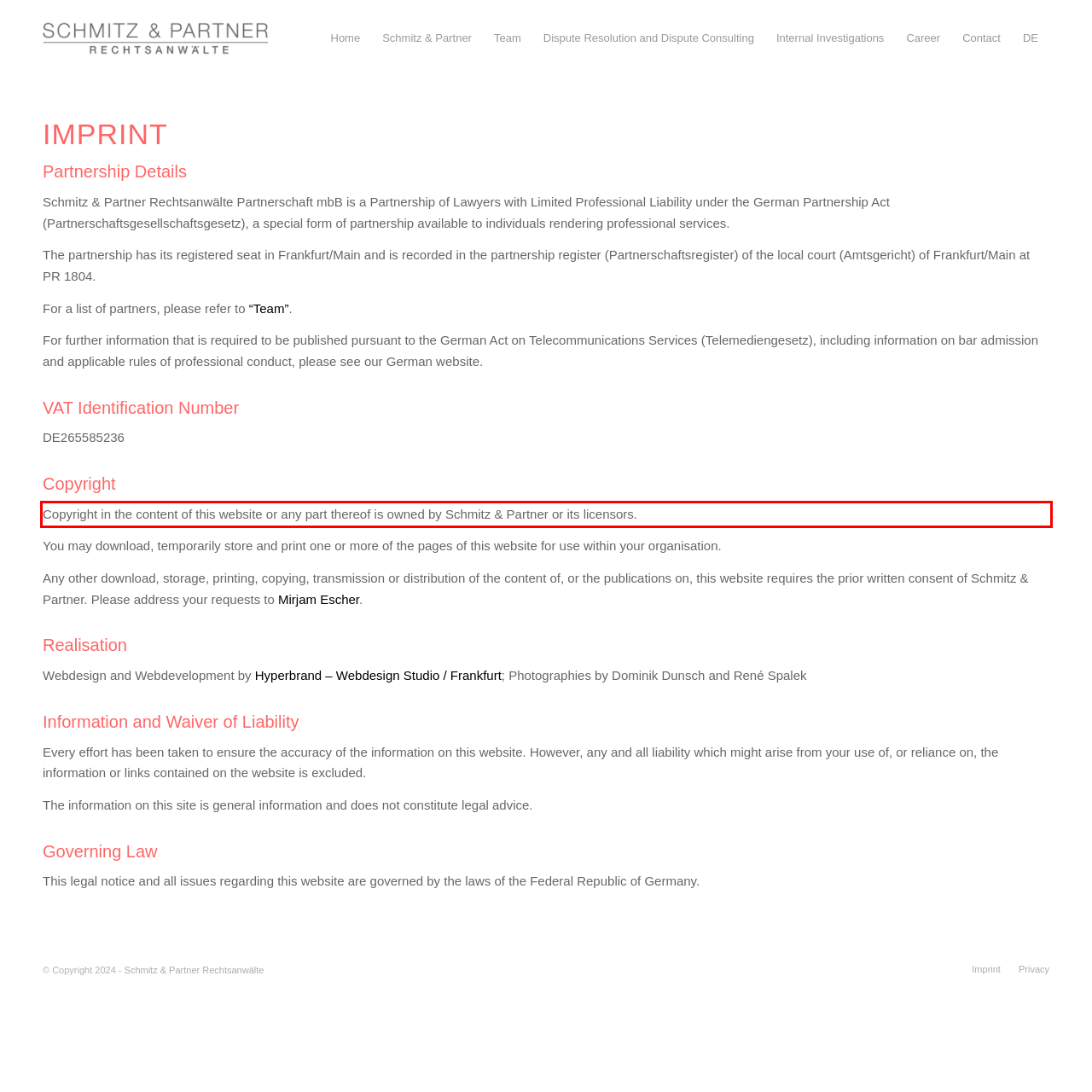Please perform OCR on the text content within the red bounding box that is highlighted in the provided webpage screenshot.

Copyright in the content of this website or any part thereof is owned by Schmitz & Partner or its licensors.